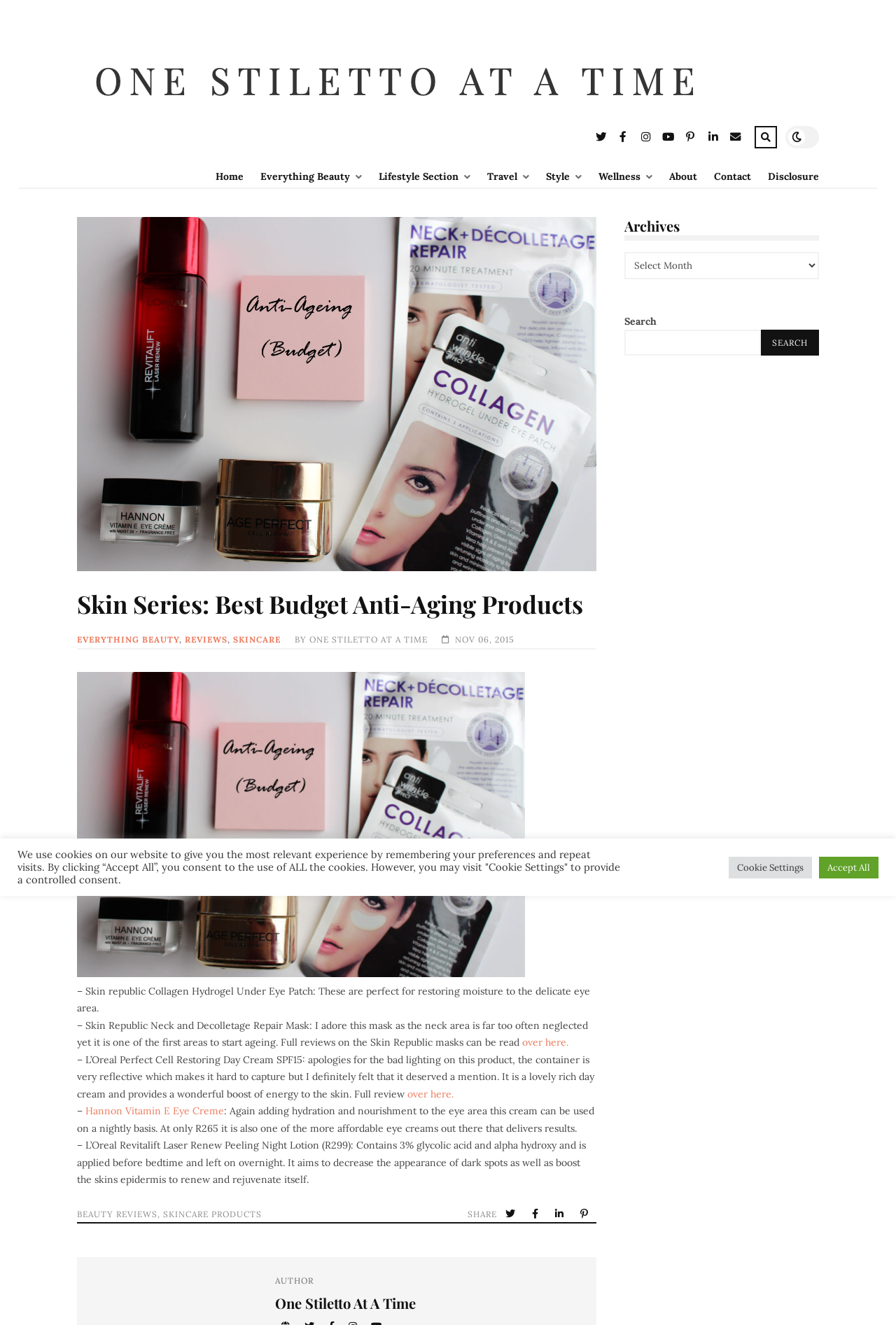Find the bounding box coordinates of the area that needs to be clicked in order to achieve the following instruction: "Visit the Home page". The coordinates should be specified as four float numbers between 0 and 1, i.e., [left, top, right, bottom].

[0.222, 0.124, 0.272, 0.141]